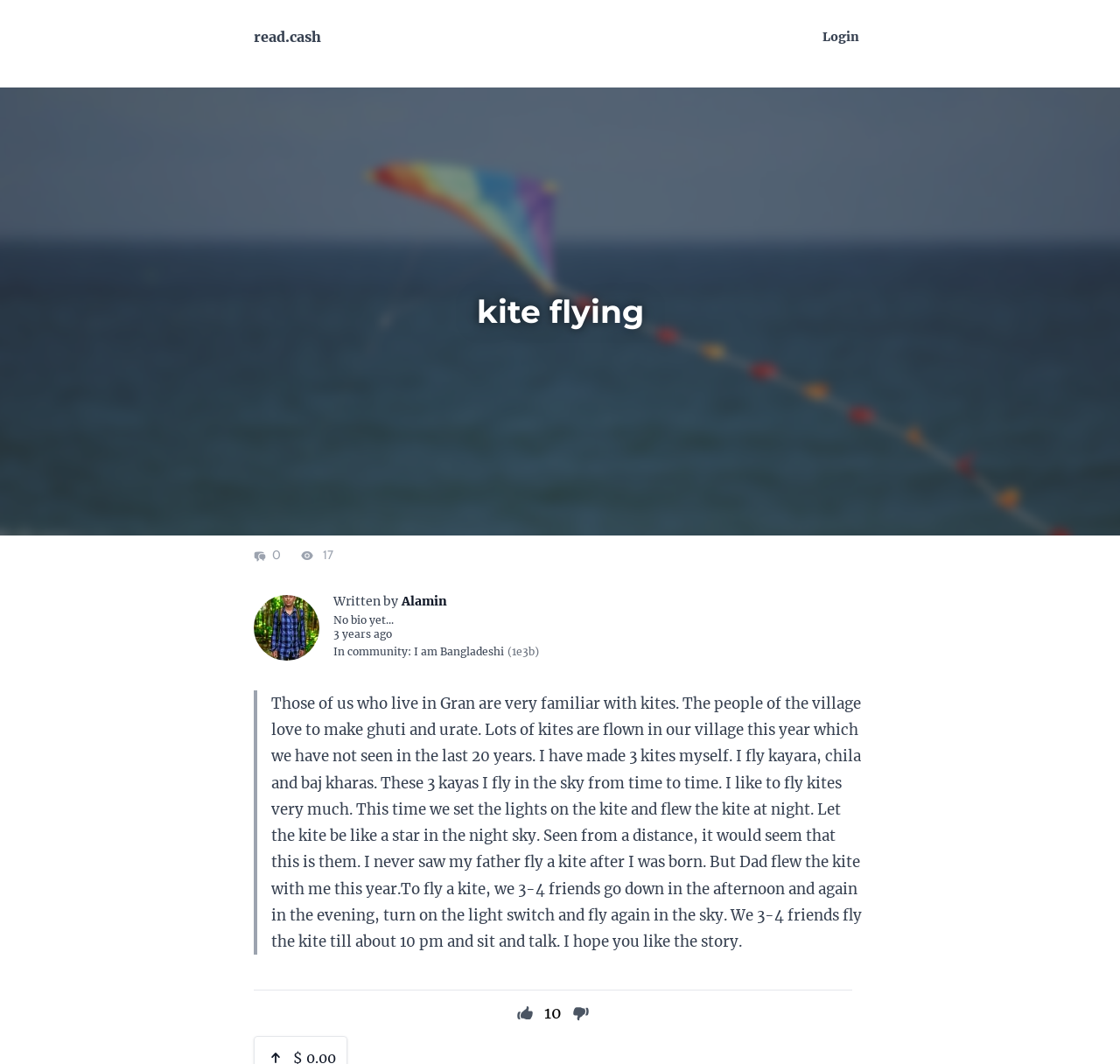How many people saw the article?
Refer to the screenshot and answer in one word or phrase.

17